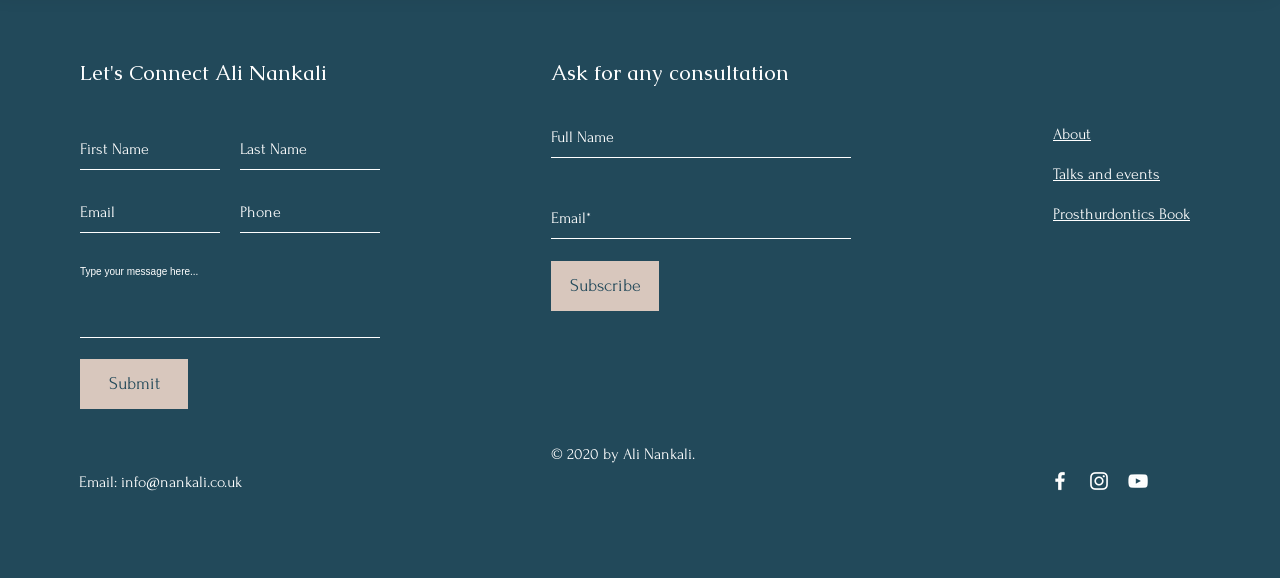Show the bounding box coordinates for the HTML element described as: "Prosthurdontics Book".

[0.823, 0.355, 0.93, 0.386]